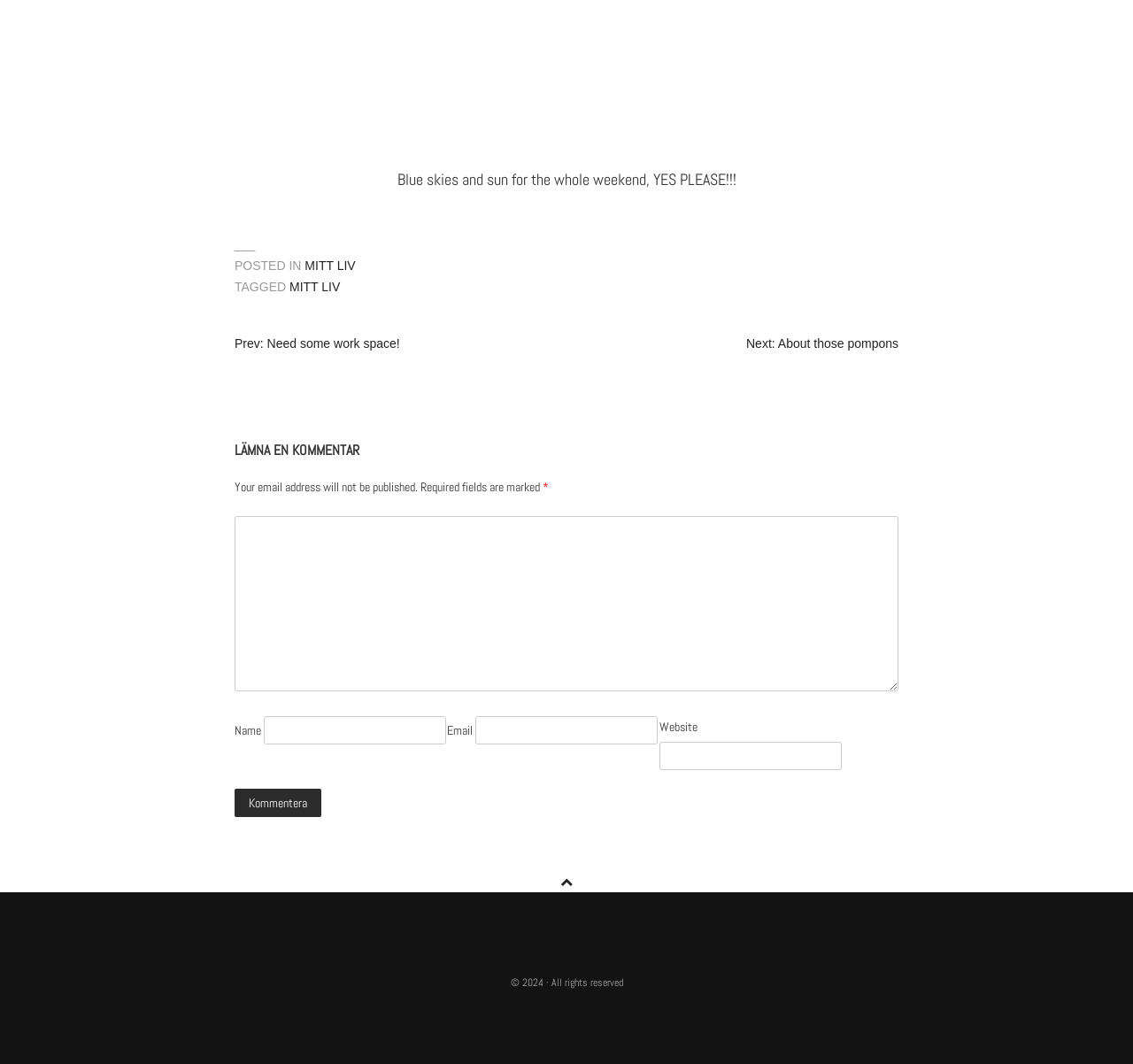What is the text above the 'POSTED IN' label?
From the image, respond with a single word or phrase.

Blue skies and sun for the whole weekend, YES PLEASE!!!